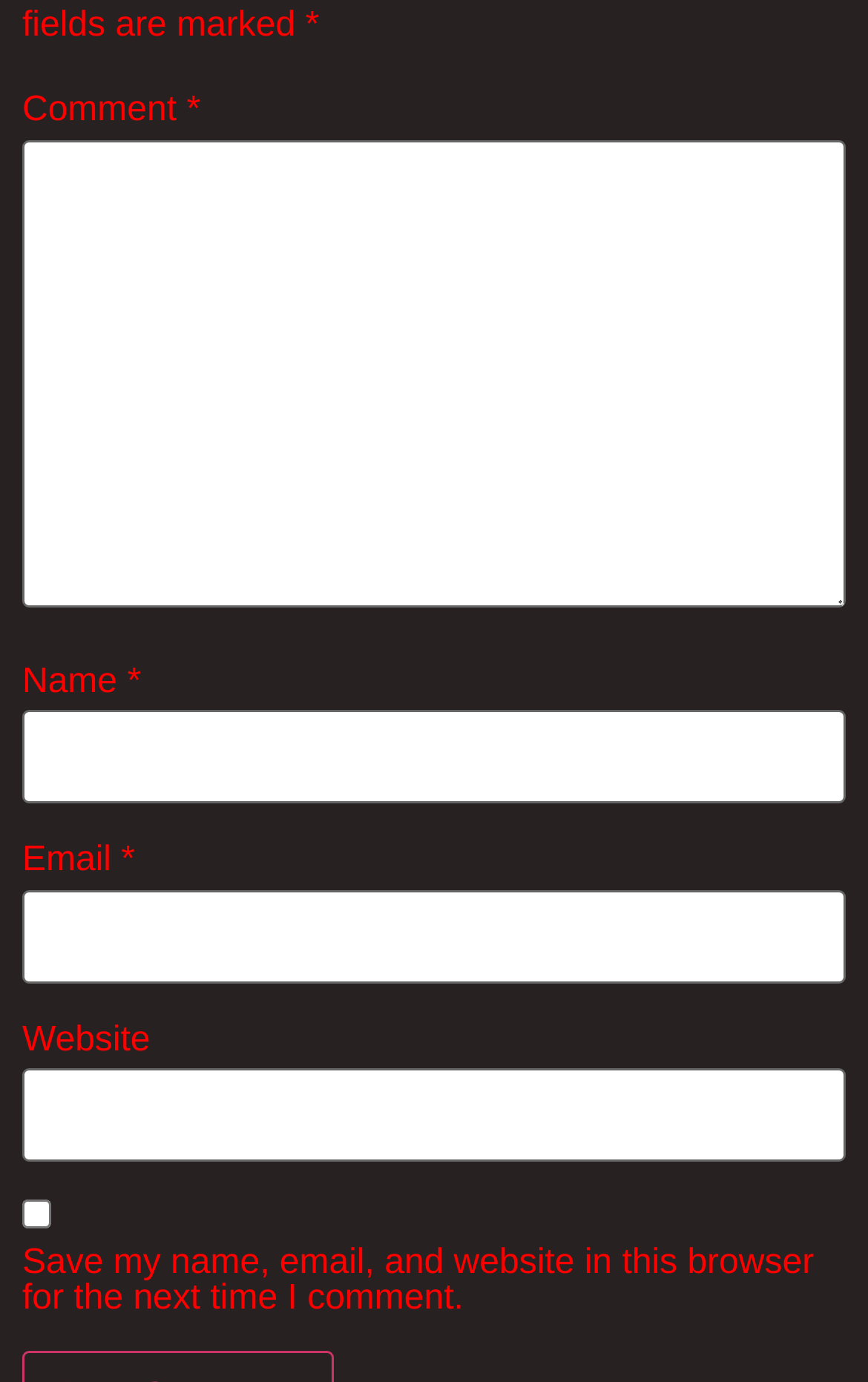Please analyze the image and provide a thorough answer to the question:
Is the 'Website' field required?

The 'Website' field has the 'required: False' attribute, which indicates that it is not a required field.